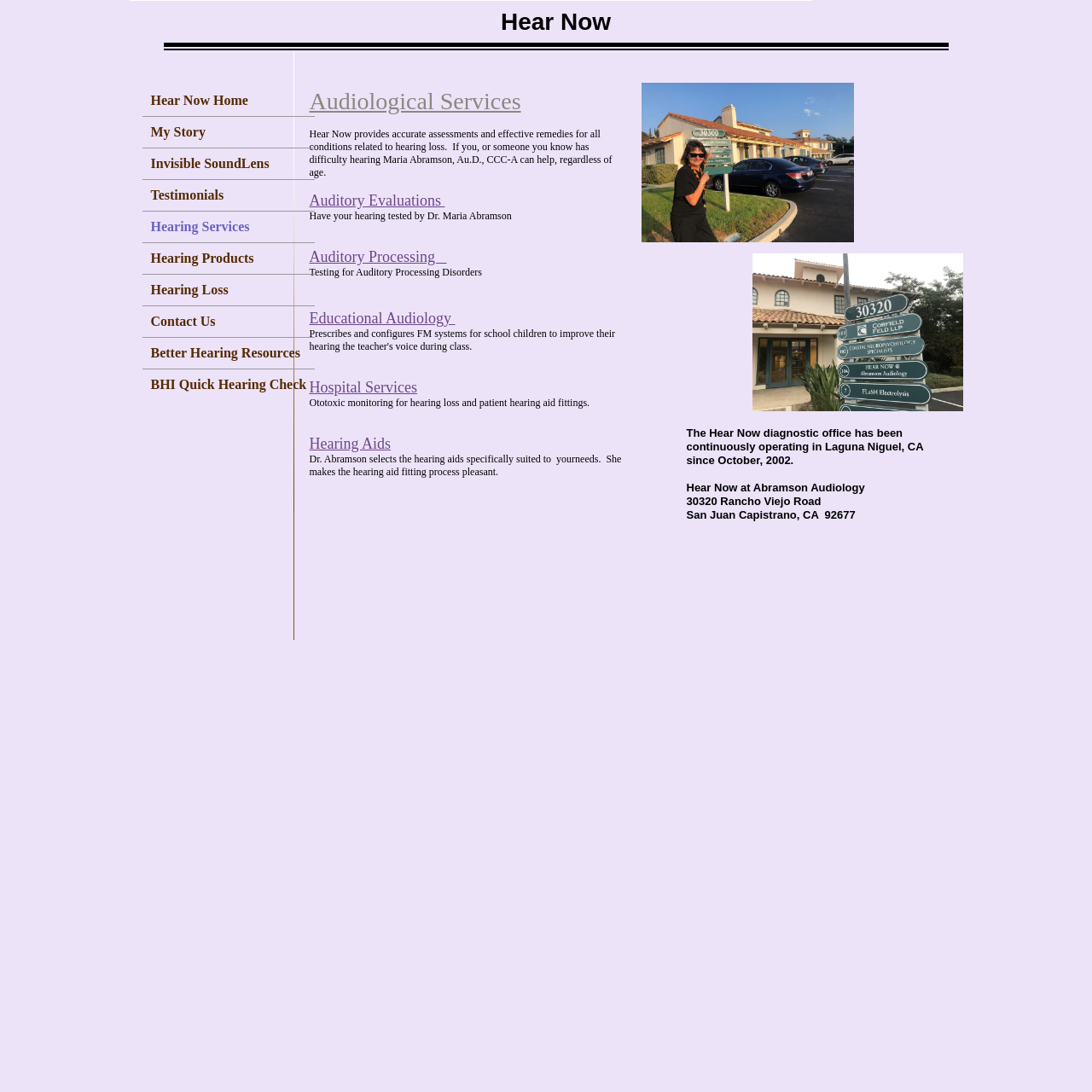Please answer the following question using a single word or phrase: 
What is the main topic of this webpage?

Hearing Services